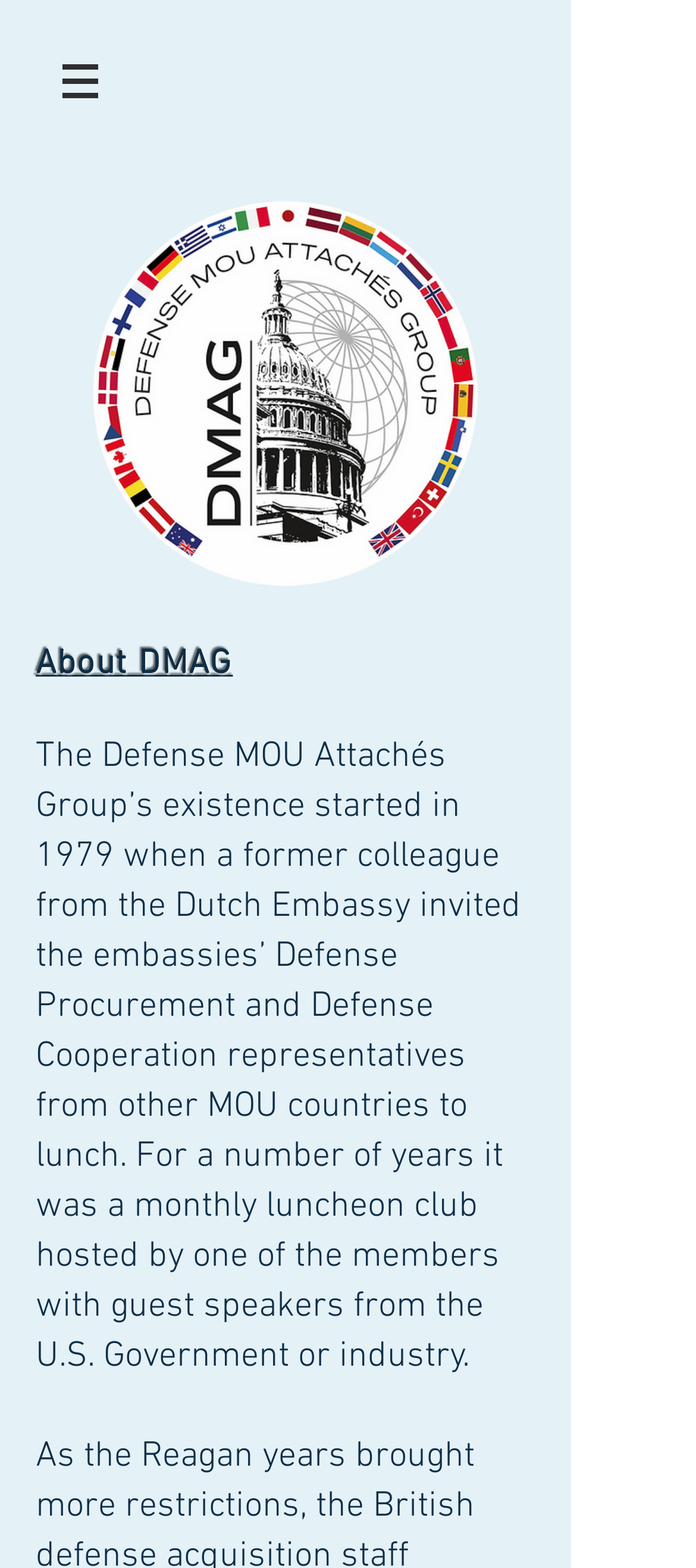What is the location of the DMAG logo on the page?
Using the image as a reference, give a one-word or short phrase answer.

Top center